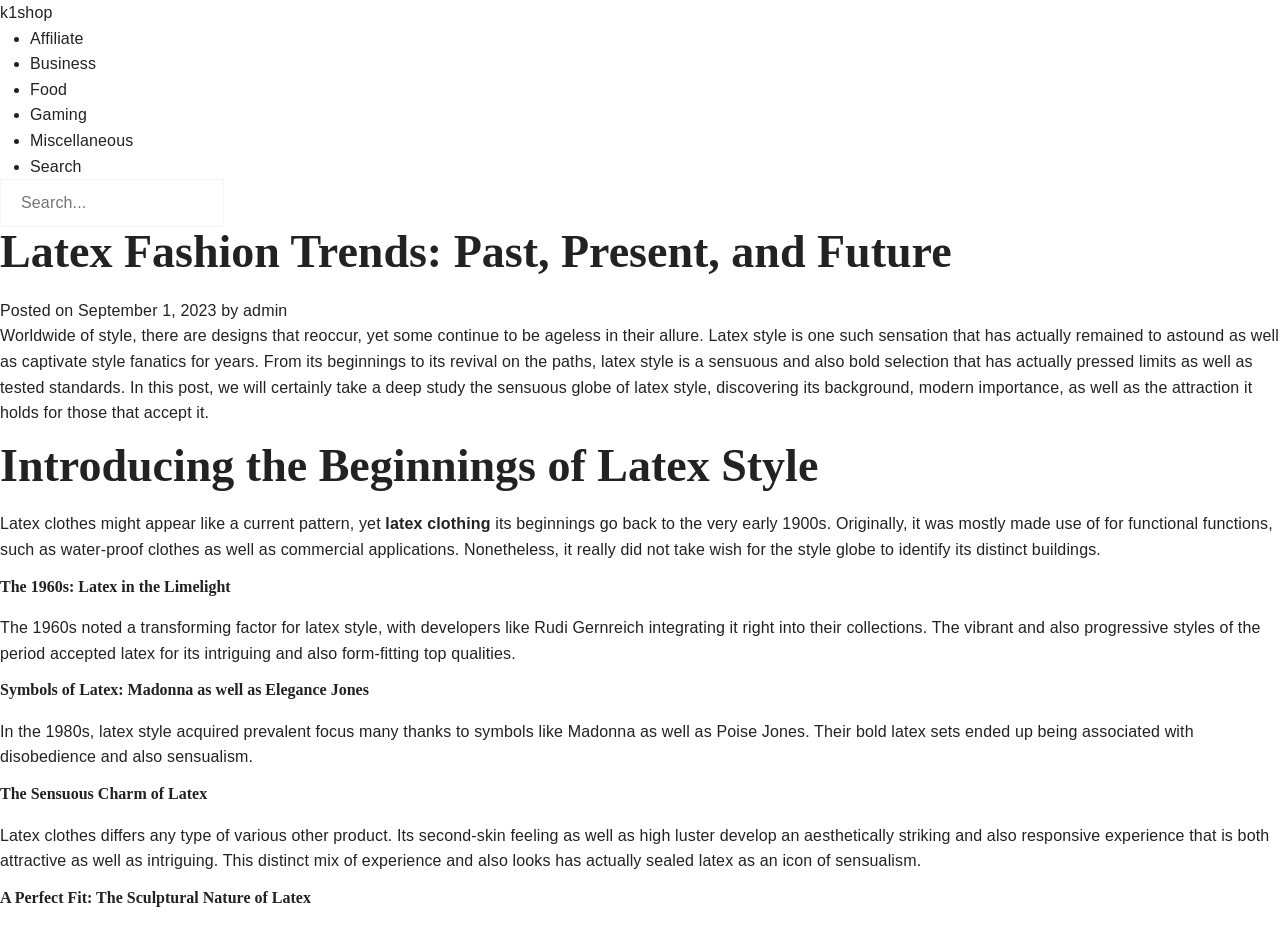Find the bounding box coordinates of the clickable area that will achieve the following instruction: "Learn about latex clothing".

[0.301, 0.554, 0.383, 0.572]